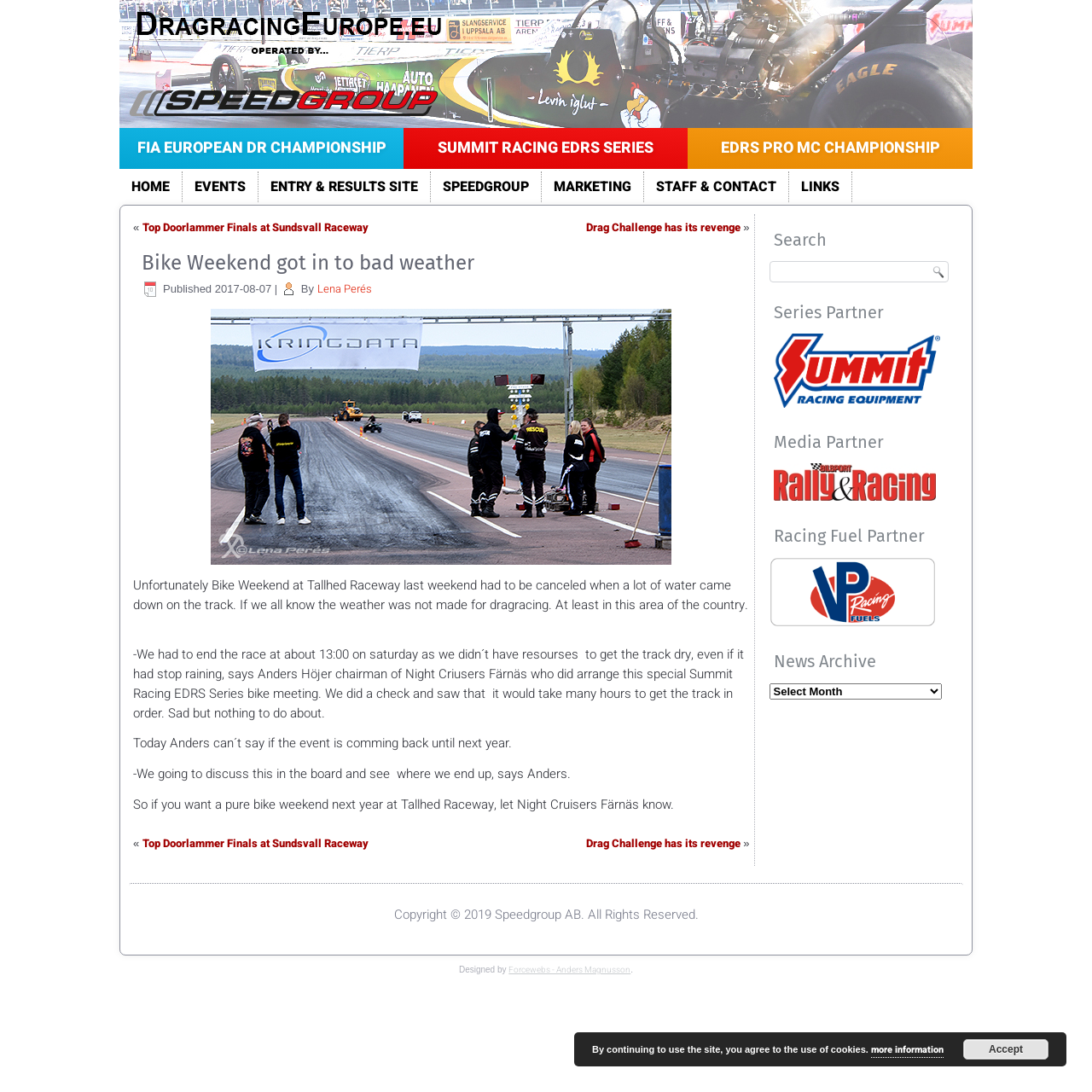Based on the image, please respond to the question with as much detail as possible:
What is the name of the author of the article 'Bike Weekend got in to bad weather'?

In the article section, I found the author's name 'Lena Perés' mentioned as the writer of the article 'Bike Weekend got in to bad weather'.